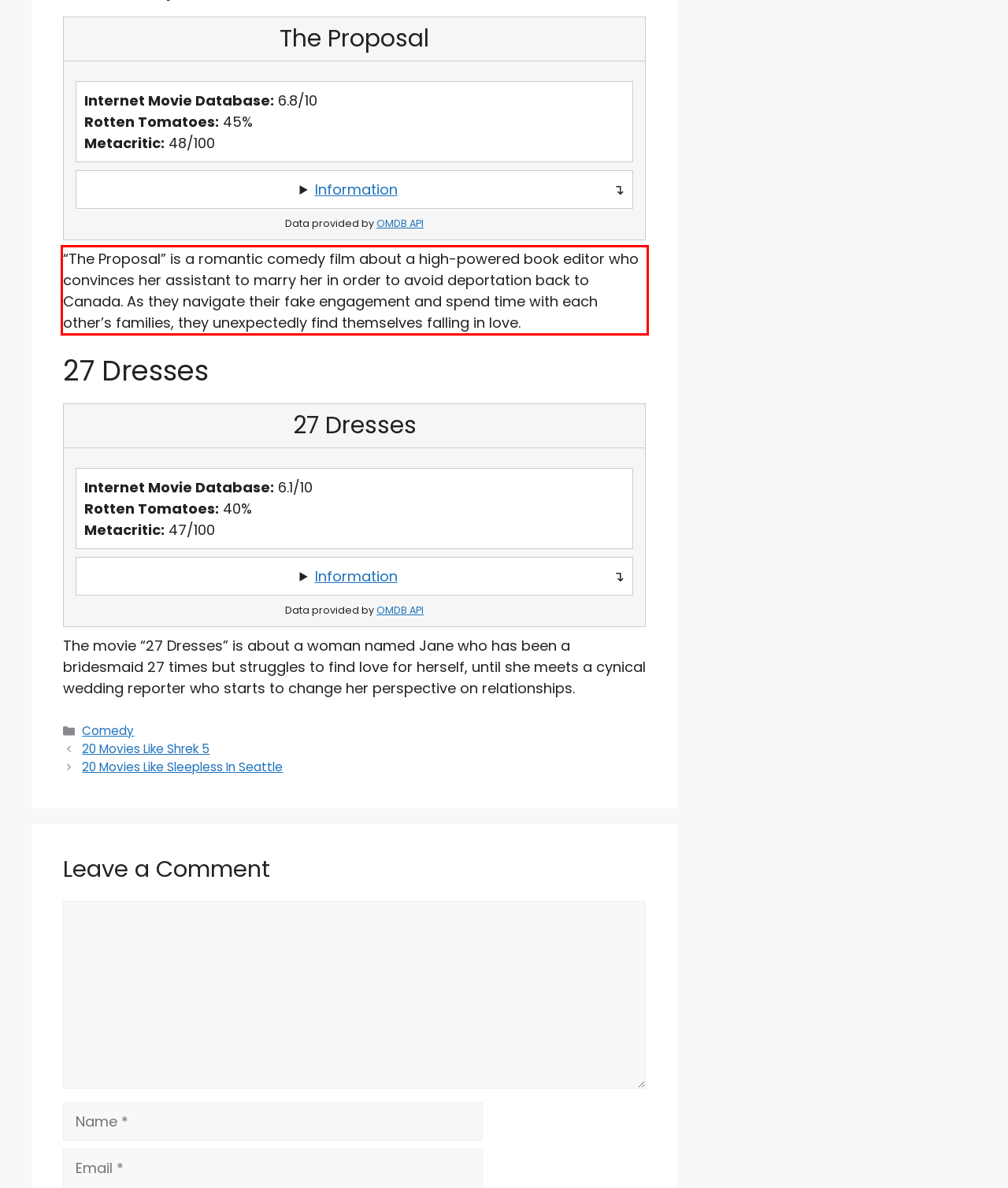You are given a webpage screenshot with a red bounding box around a UI element. Extract and generate the text inside this red bounding box.

“The Proposal” is a romantic comedy film about a high-powered book editor who convinces her assistant to marry her in order to avoid deportation back to Canada. As they navigate their fake engagement and spend time with each other’s families, they unexpectedly find themselves falling in love.